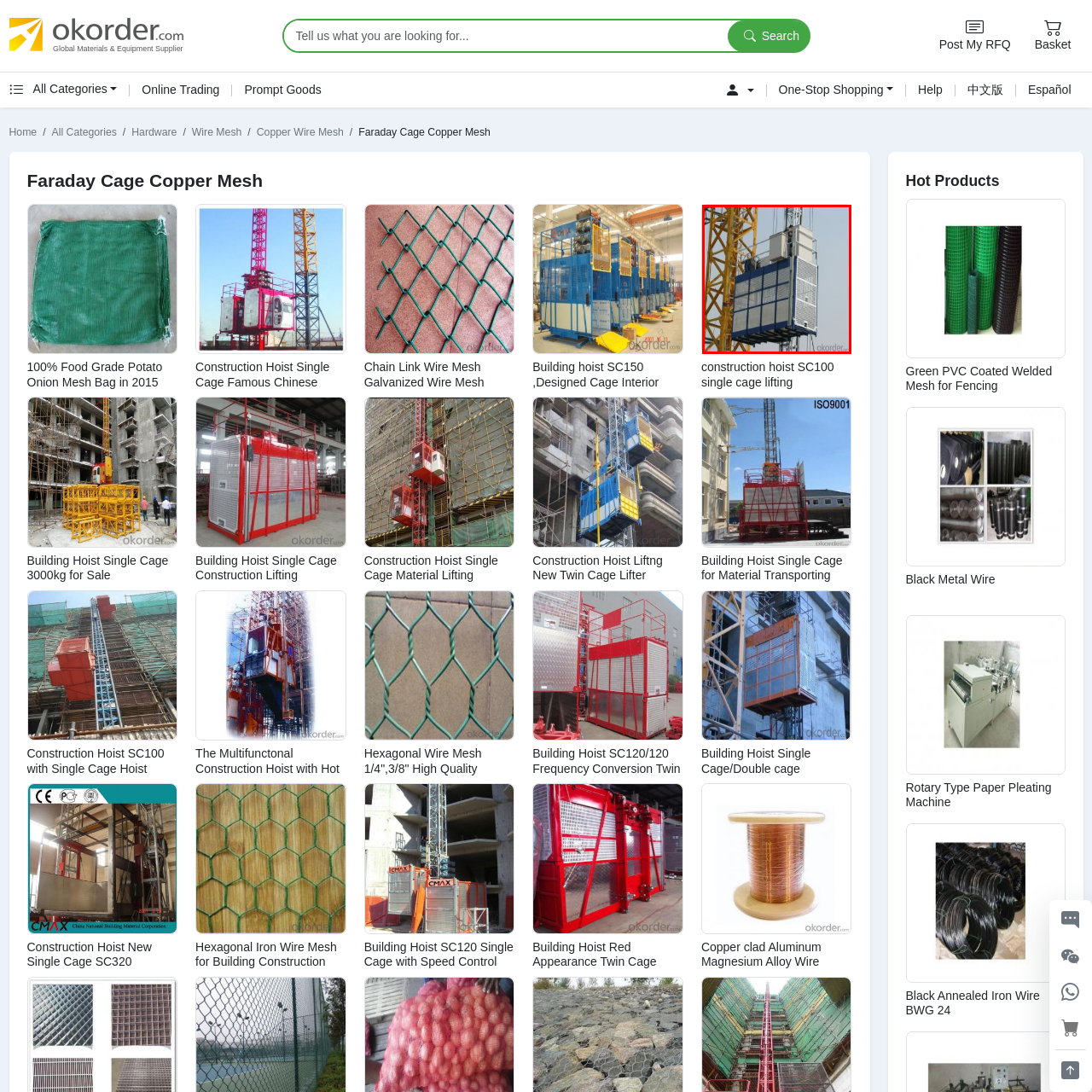Look at the image enclosed by the red boundary and give a detailed answer to the following question, grounding your response in the image's content: 
What is the background of the image?

The caption provides a clear view of the operational setup of the construction hoist against a bright sky, indicating its readiness for use in construction activities, which suggests that the background of the image is a bright sky.